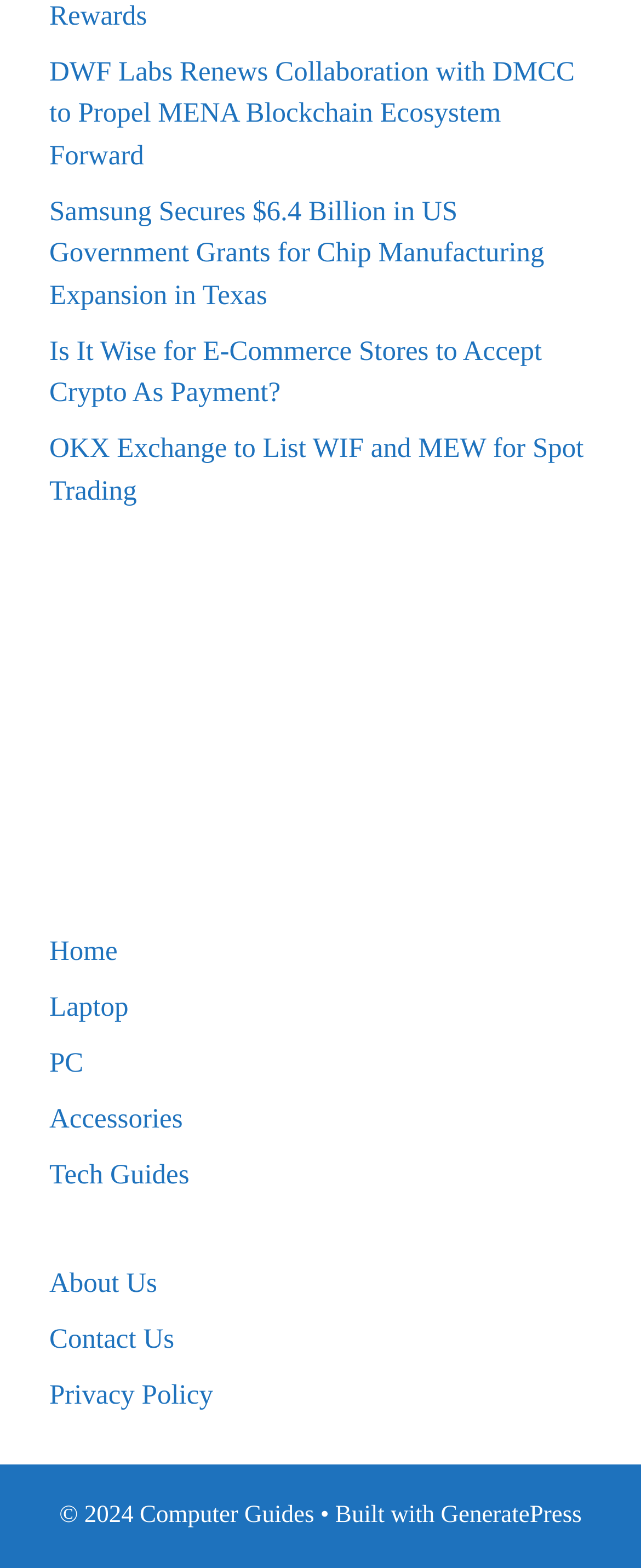Specify the bounding box coordinates for the region that must be clicked to perform the given instruction: "Visit GeneratePress website".

[0.688, 0.958, 0.908, 0.975]